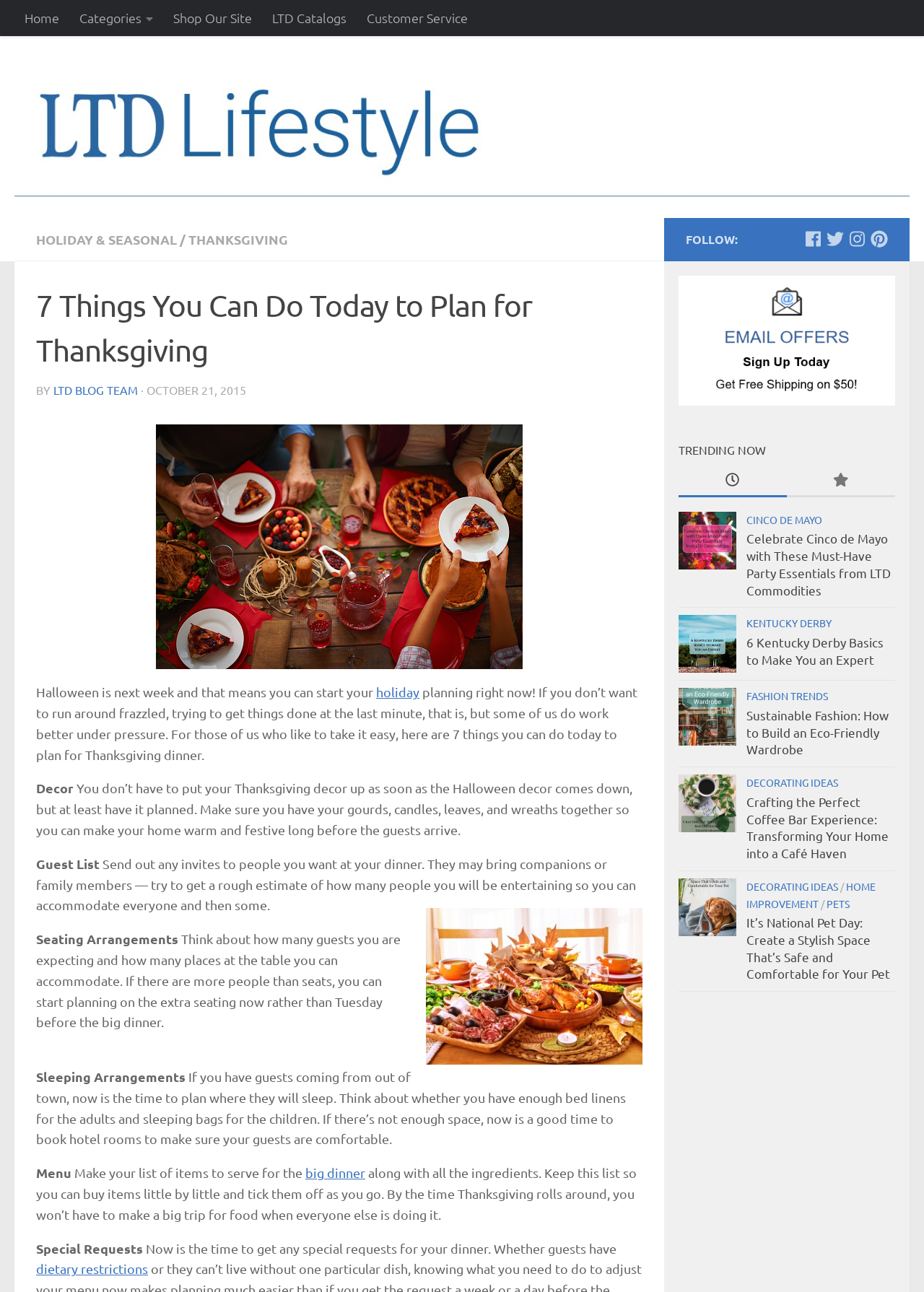Generate the text of the webpage's primary heading.

7 Things You Can Do Today to Plan for Thanksgiving